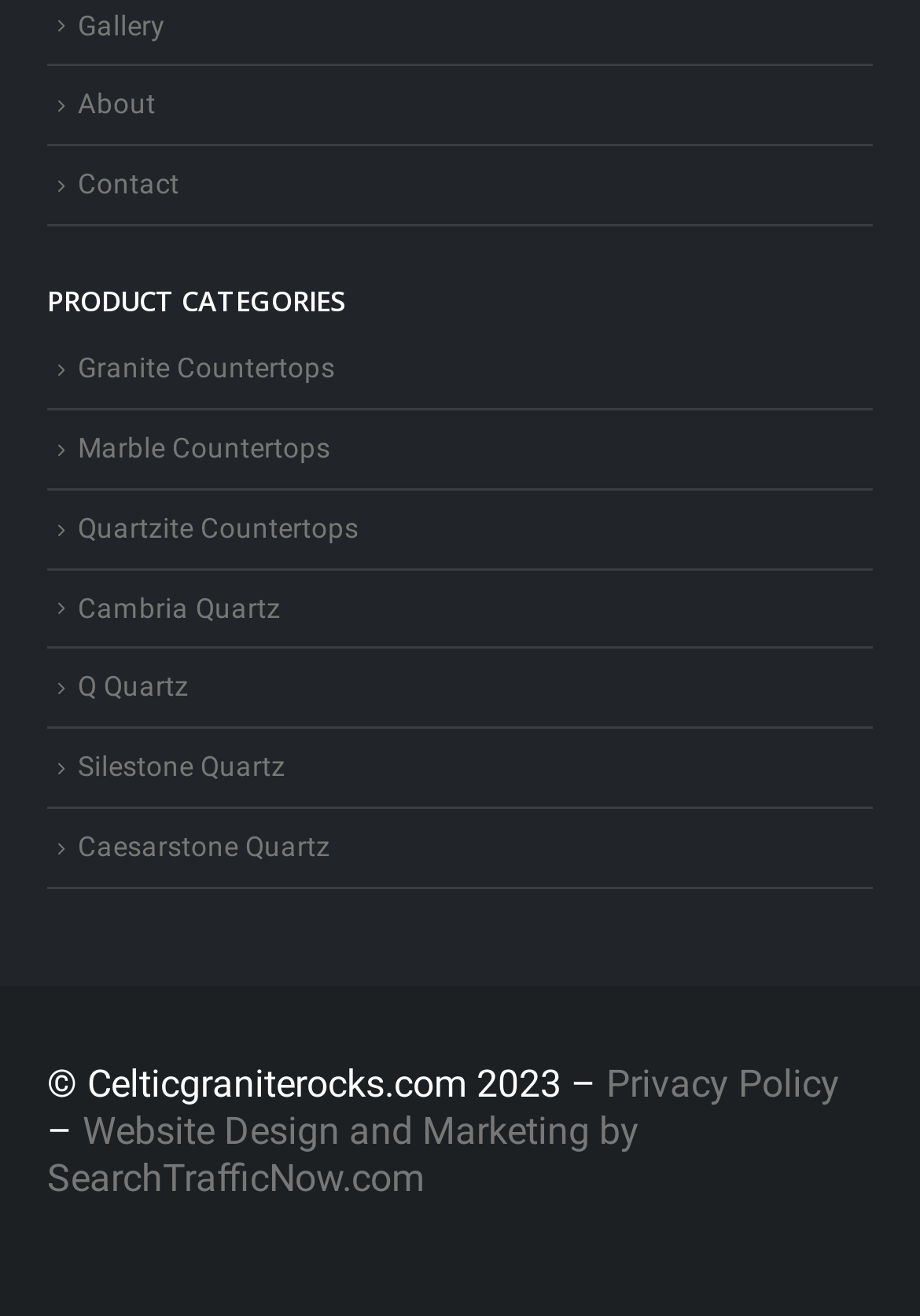Given the webpage screenshot and the description, determine the bounding box coordinates (top-left x, top-left y, bottom-right x, bottom-right y) that define the location of the UI element matching this description: Gallery

[0.085, 0.006, 0.179, 0.032]